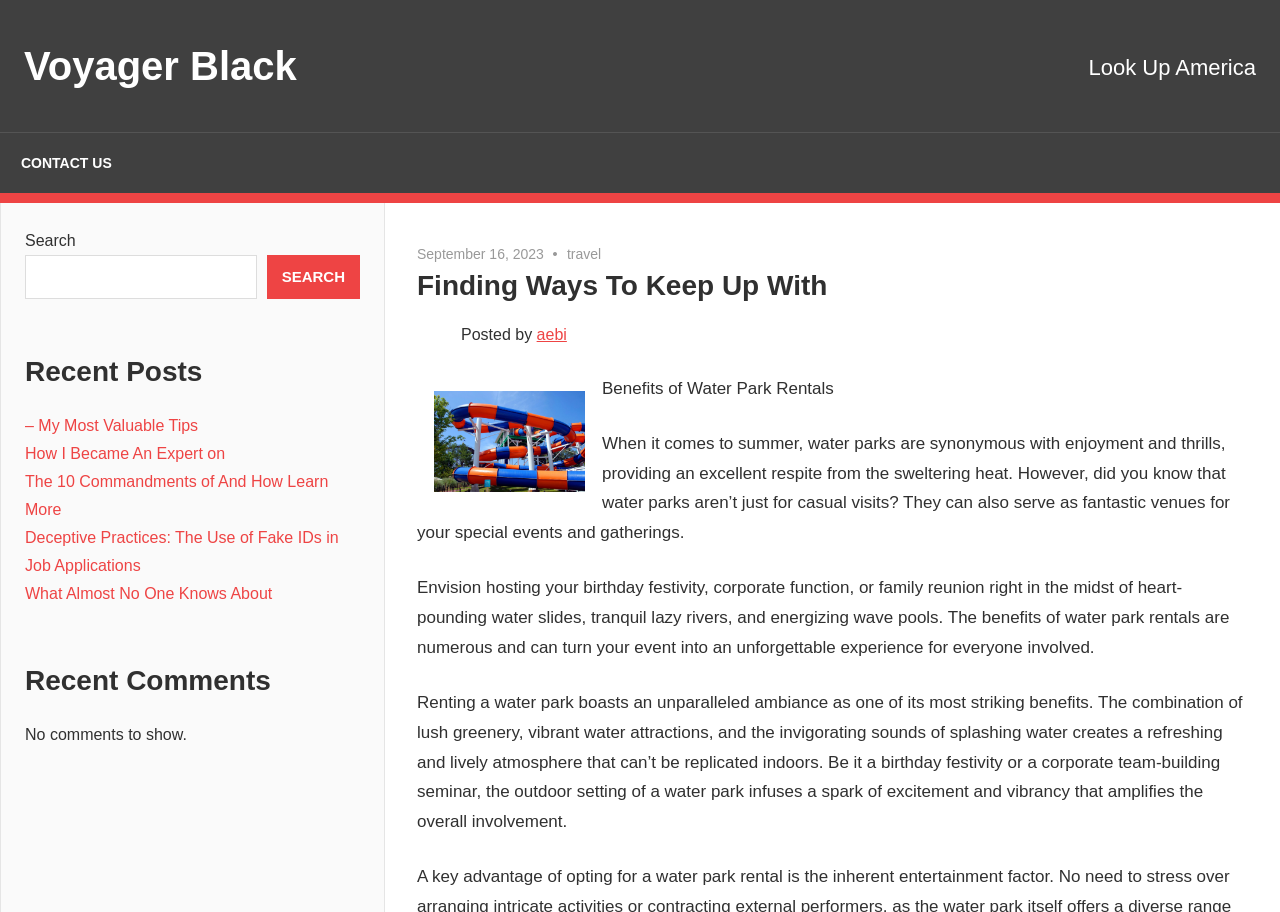Please specify the bounding box coordinates of the element that should be clicked to execute the given instruction: 'Contact us'. Ensure the coordinates are four float numbers between 0 and 1, expressed as [left, top, right, bottom].

[0.0, 0.146, 0.104, 0.211]